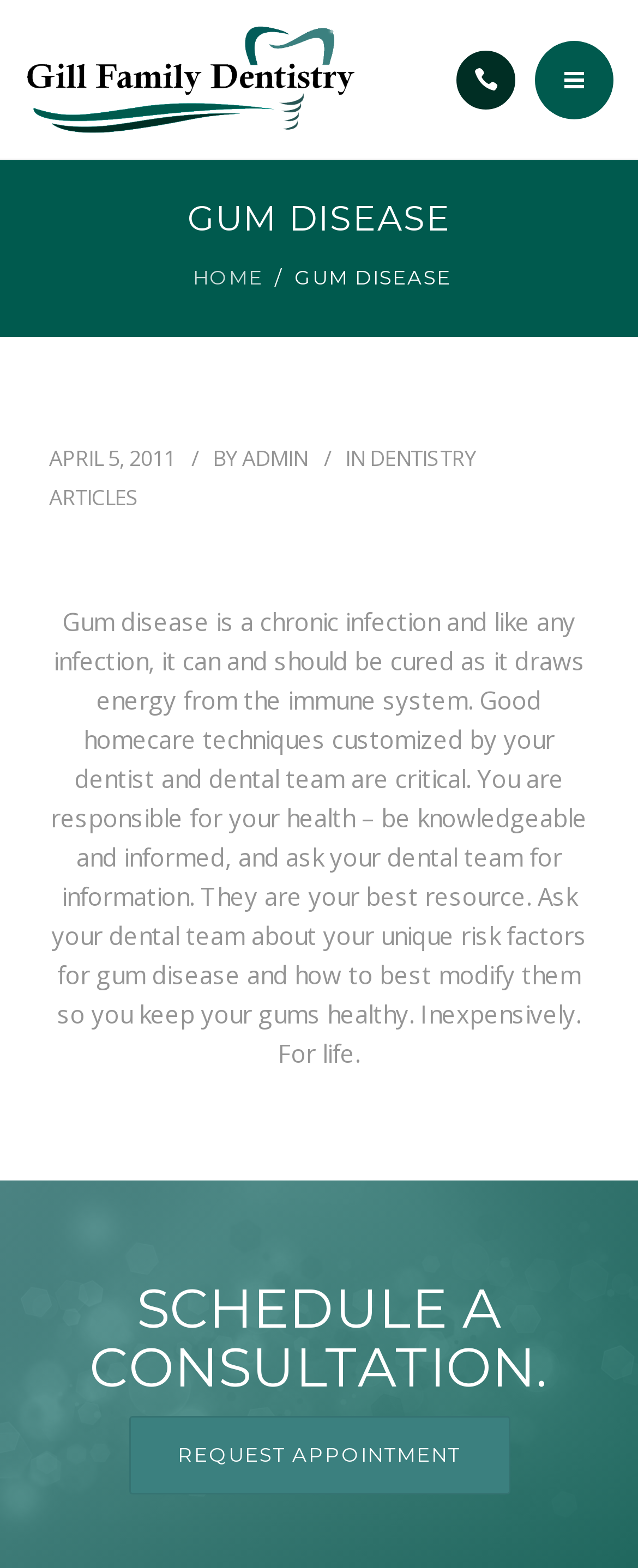Provide your answer in one word or a succinct phrase for the question: 
How many search boxes are on the page?

2